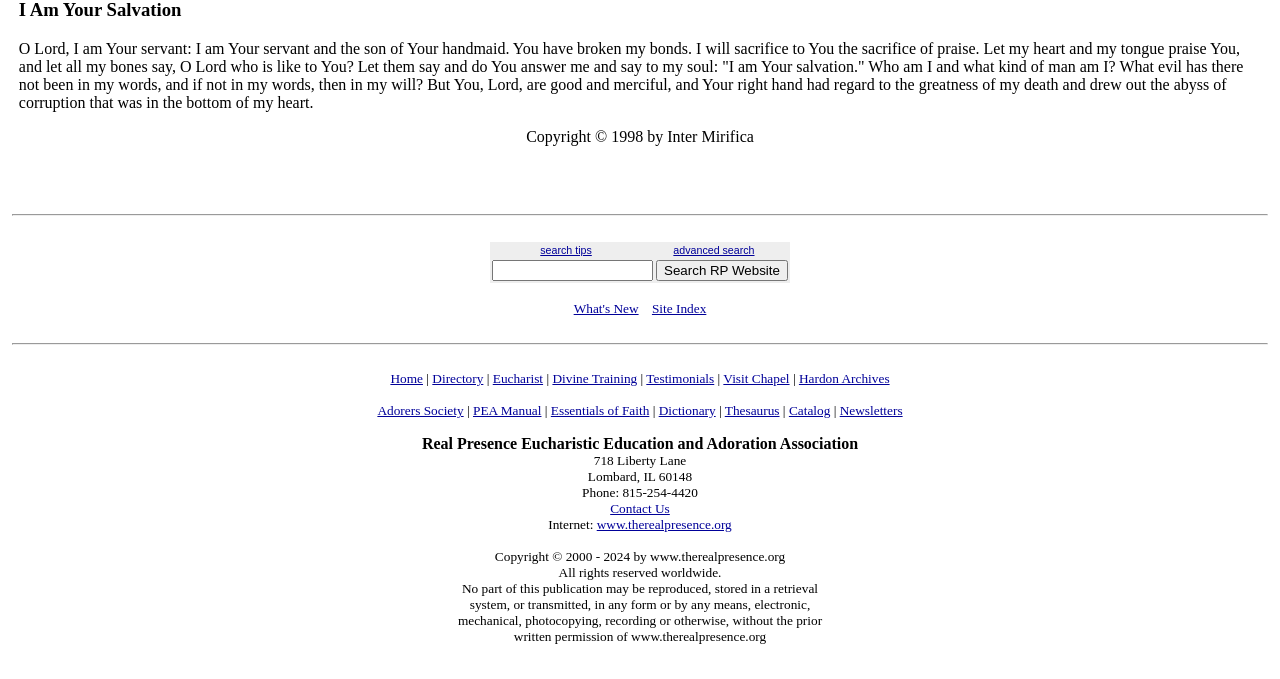Determine the bounding box coordinates of the clickable region to carry out the instruction: "Contact Us".

[0.477, 0.738, 0.523, 0.76]